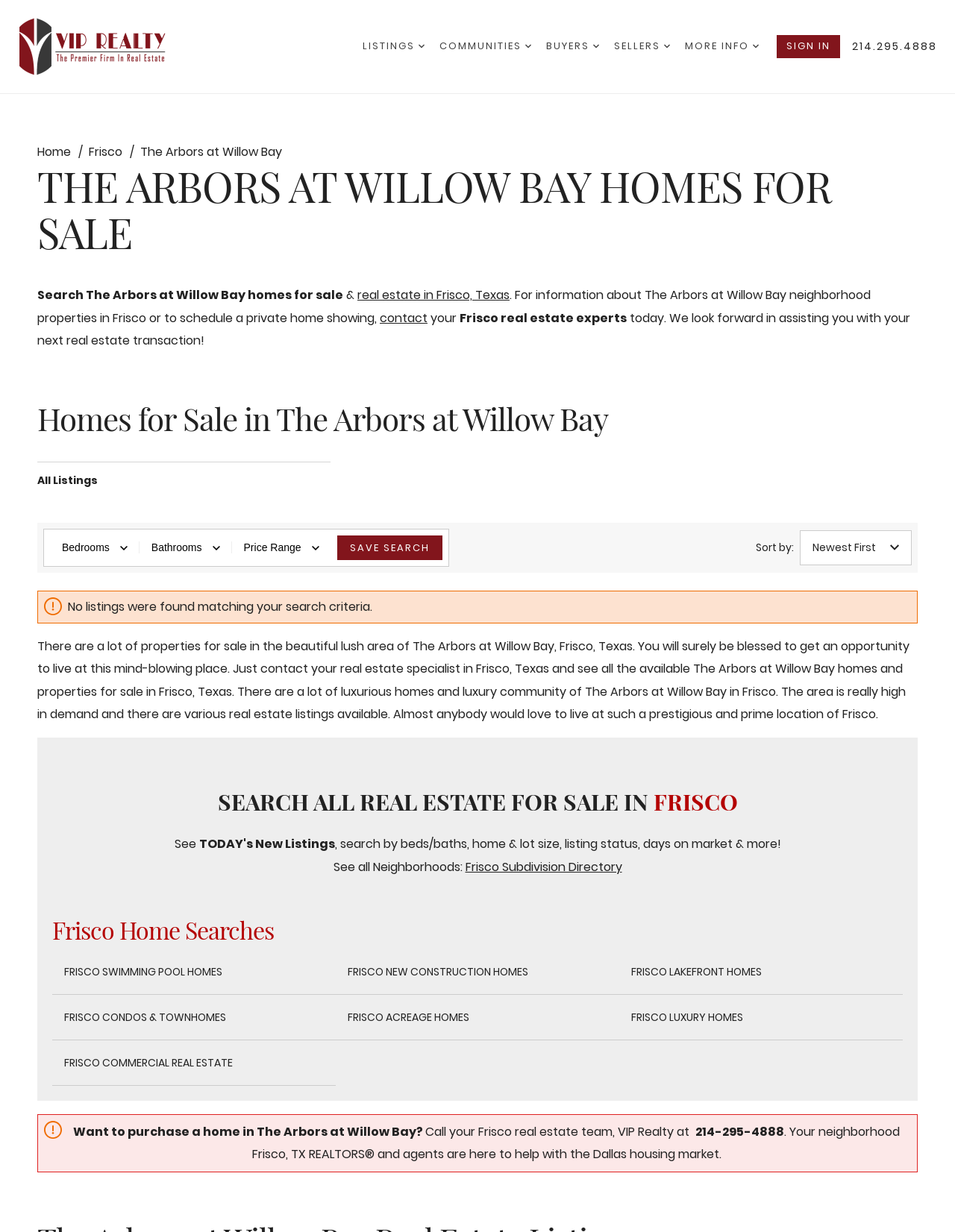Please reply with a single word or brief phrase to the question: 
What is the name of the real estate company?

VIP Realty